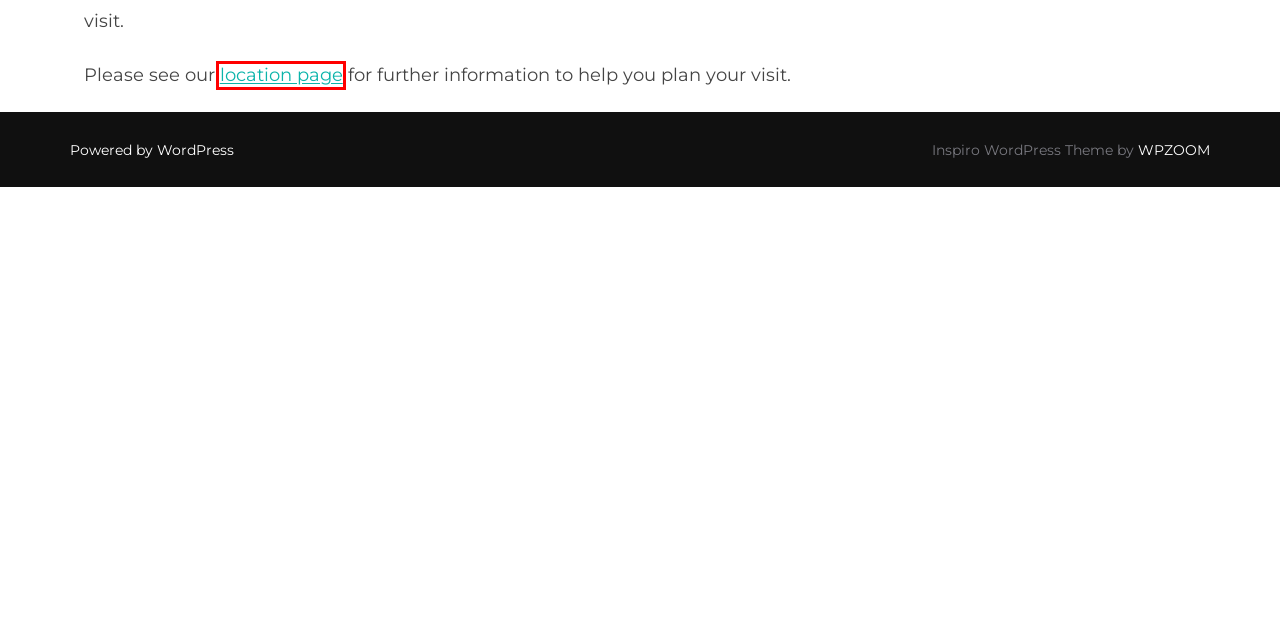Observe the webpage screenshot and focus on the red bounding box surrounding a UI element. Choose the most appropriate webpage description that corresponds to the new webpage after clicking the element in the bounding box. Here are the candidates:
A. Giving to others - St Chad's Shrewsbury
B. Safeguarding - St Chad's Shrewsbury
C. Participate - St Chad's Shrewsbury
D. Blog Tool, Publishing Platform, and CMS – WordPress.org
E. About Us - St Chad's Shrewsbury
F. Worship & Services - St Chad's Shrewsbury
G. Daylight - St Chad's Shrewsbury
H. Location - St Chad's Shrewsbury

H